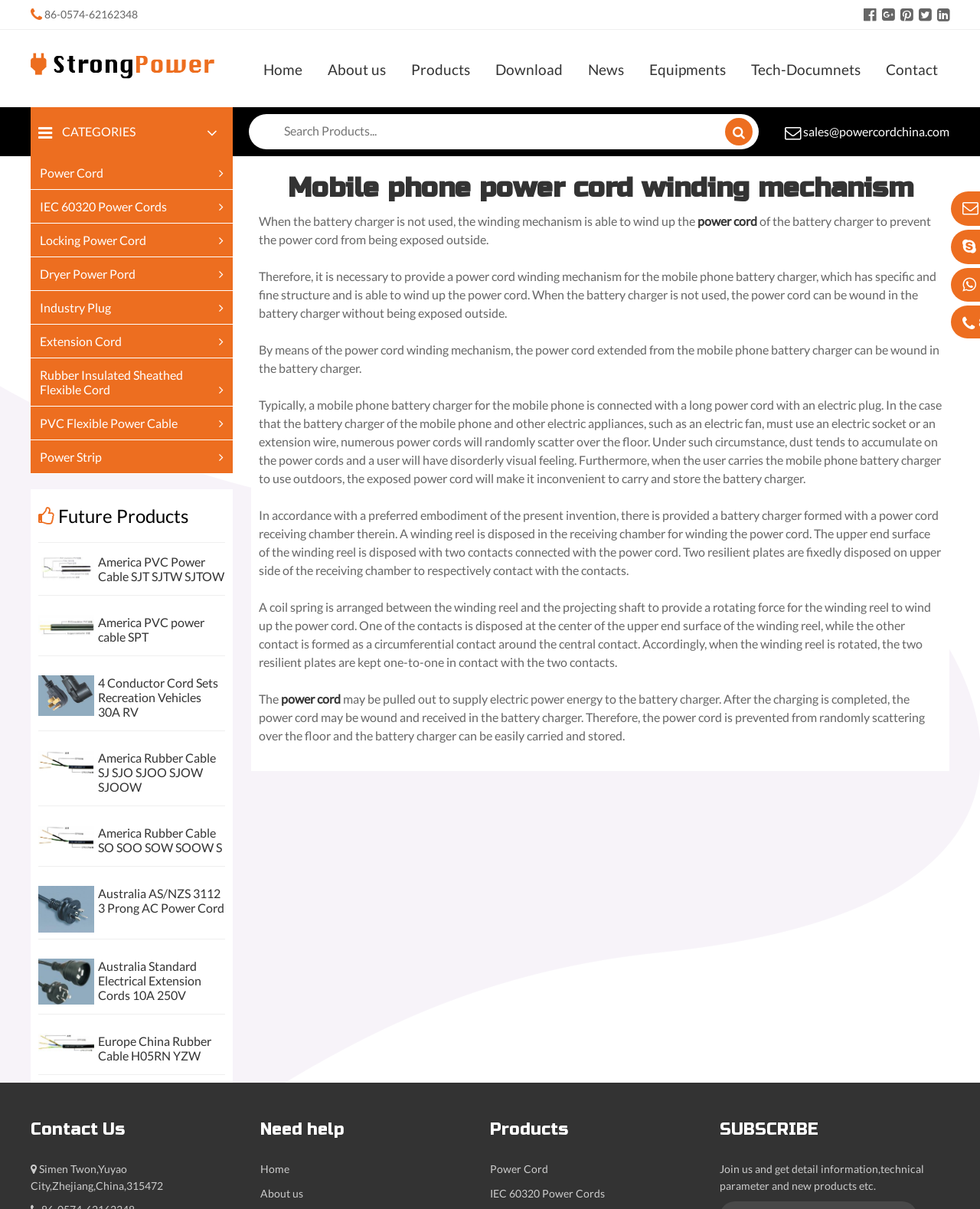Based on the image, please respond to the question with as much detail as possible:
What is the advantage of the power cord winding mechanism?

The power cord winding mechanism prevents the power cord from randomly scattering over the floor, making it easier to carry and store the battery charger, and also reducing the accumulation of dust on the power cord.